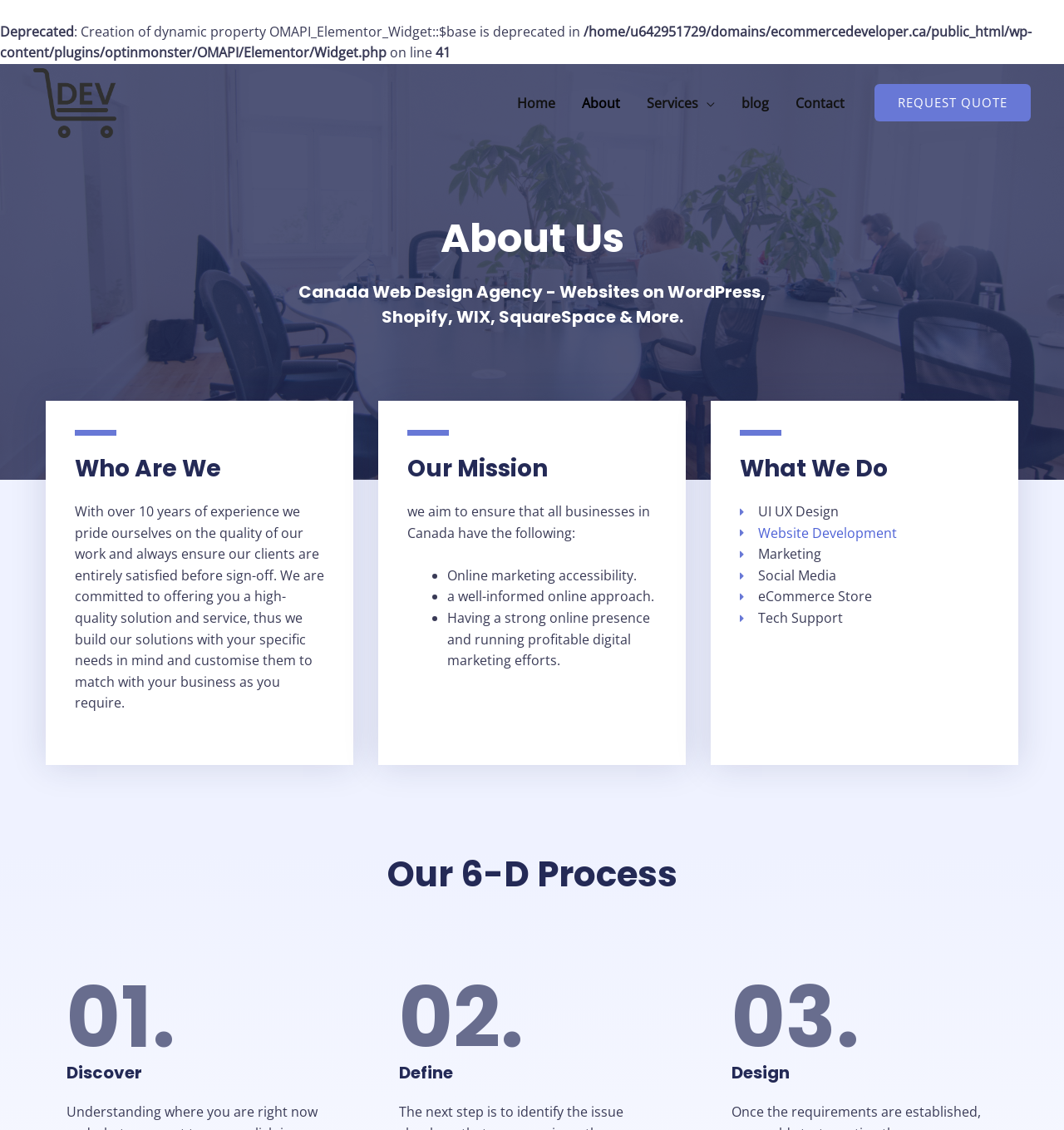Pinpoint the bounding box coordinates of the element that must be clicked to accomplish the following instruction: "Click on 'shopify website developer | Ecommerce Developer | Online Store' link". The coordinates should be in the format of four float numbers between 0 and 1, i.e., [left, top, right, bottom].

[0.031, 0.082, 0.109, 0.098]